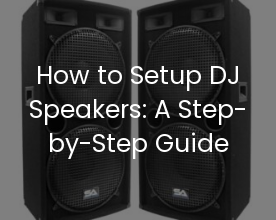Describe the image with as much detail as possible.

The image showcases a pair of professional DJ speakers, prominently featured against a minimalist background. Overlaid on the image is the text "How to Setup DJ Speakers: A Step-by-Step Guide," indicating that this visual is related to instructional content aimed at helping users effectively set up DJ speakers for optimal sound performance. This image is part of a broader collection of resources designed to enhance the DJ experience, providing insights and practical tips for both novice and experienced DJs alike.